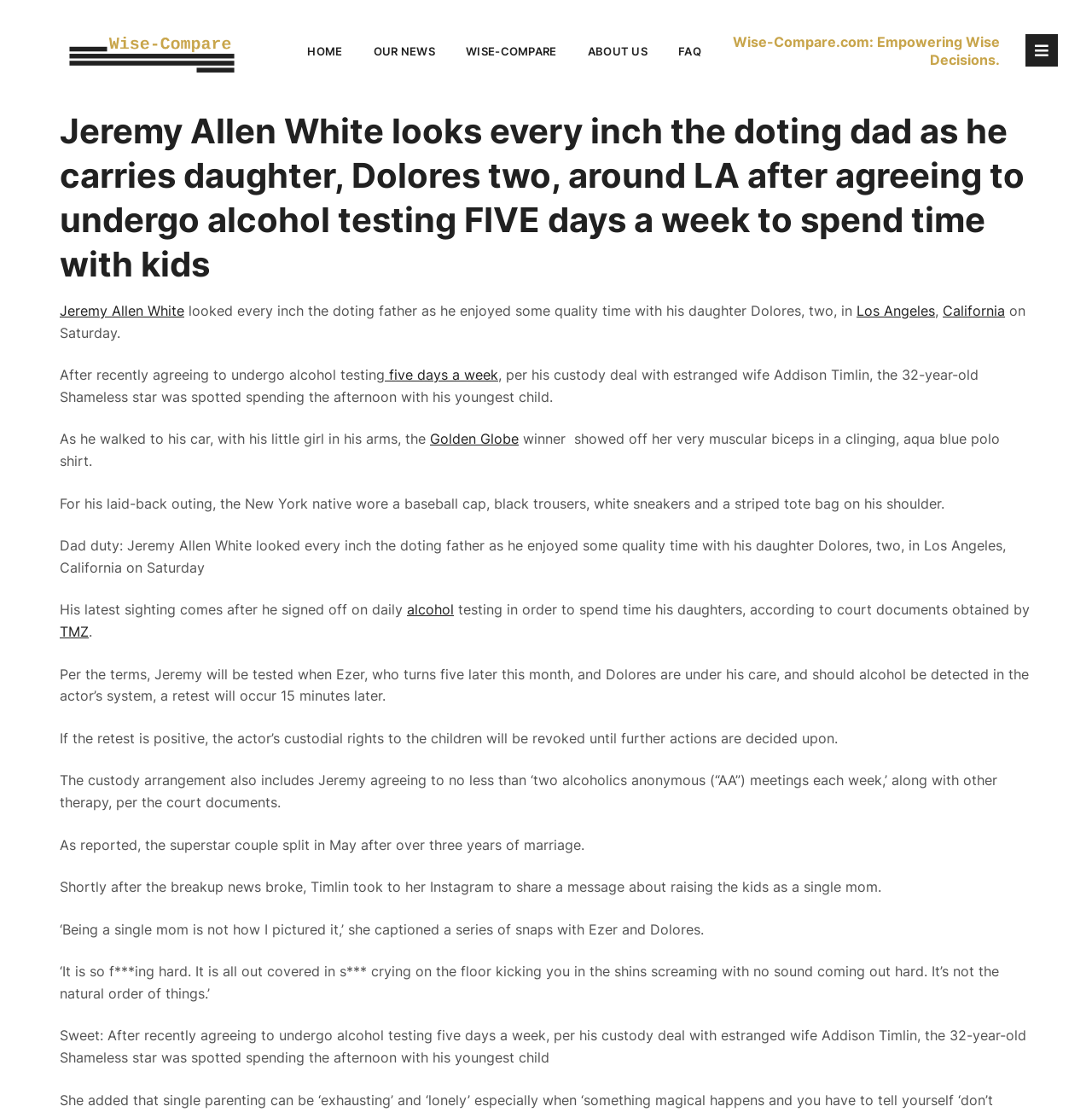Describe the entire webpage, focusing on both content and design.

This webpage appears to be a news article about Jeremy Allen White, an American actor, and his personal life. At the top of the page, there are six links to different sections of the website, including "HOME", "OUR NEWS", "WISE-COMPARE", "ABOUT US", and "FAQ". Below these links, there is a header with the title of the article, "Jeremy Allen White looks every inch the doting dad as he carries daughter, Dolores two, around LA after agreeing to undergo alcohol testing FIVE days a week to spend time with kids".

The main content of the article is divided into several paragraphs, with a mix of static text and links. The article describes Jeremy Allen White's recent outing with his two-year-old daughter Dolores in Los Angeles, California, and how he has agreed to undergo alcohol testing five days a week as part of his custody deal with his estranged wife Addison Timlin. The article also mentions that White will be required to attend at least two Alcoholics Anonymous meetings per week and undergo other therapy.

Throughout the article, there are several links to other relevant topics, such as "Los Angeles", "California", "Golden Globe", and "TMZ". The article also includes quotes from Addison Timlin's Instagram post about being a single mom and raising their children.

At the bottom of the page, there is a summary of the article in a single paragraph, with a similar content to the main title. Overall, the webpage appears to be a news article about Jeremy Allen White's personal life, with a focus on his recent outing with his daughter and his custody deal with his estranged wife.